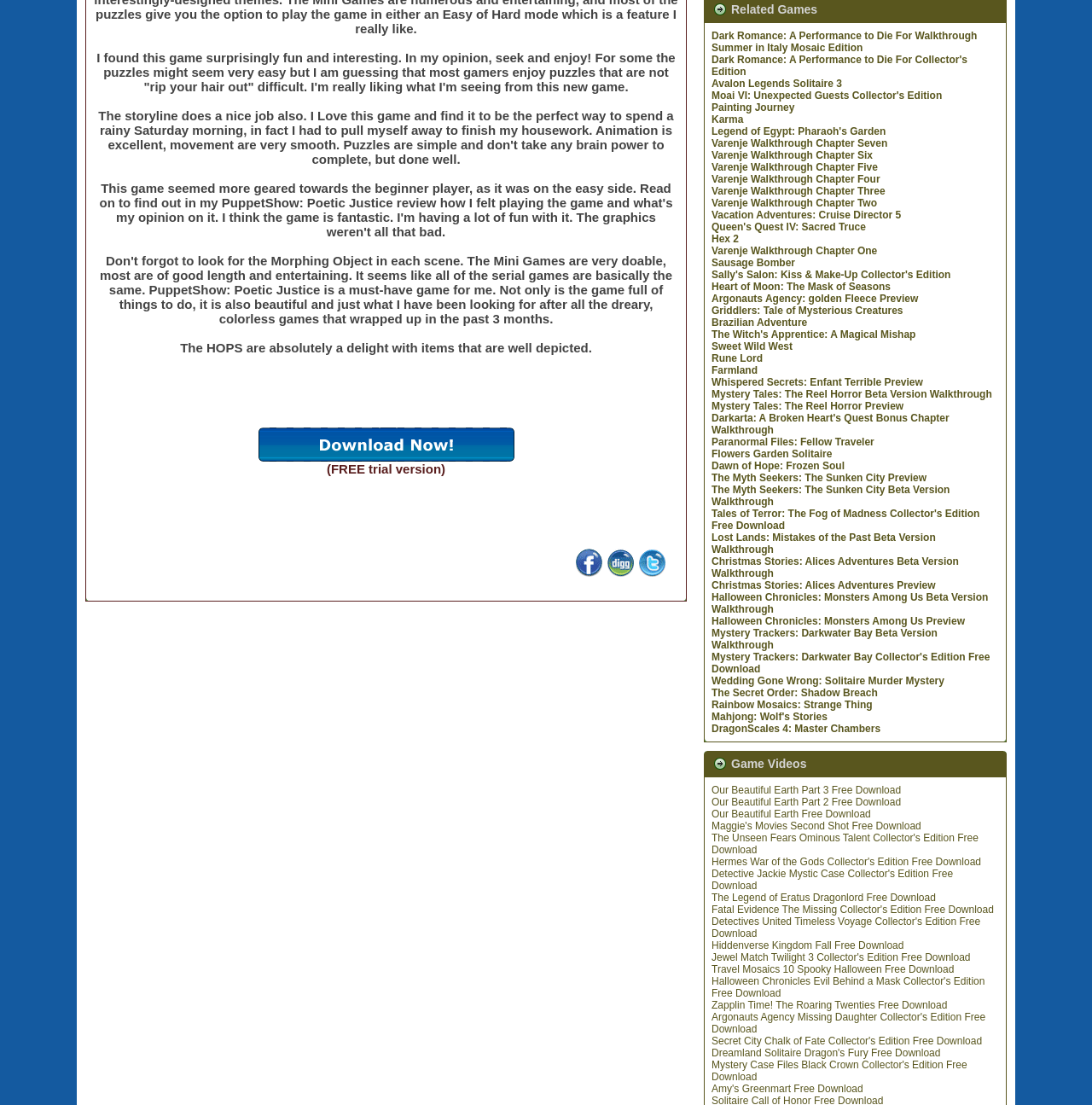Predict the bounding box coordinates of the UI element that matches this description: "Flowers Garden Solitaire". The coordinates should be in the format [left, top, right, bottom] with each value between 0 and 1.

[0.652, 0.405, 0.762, 0.416]